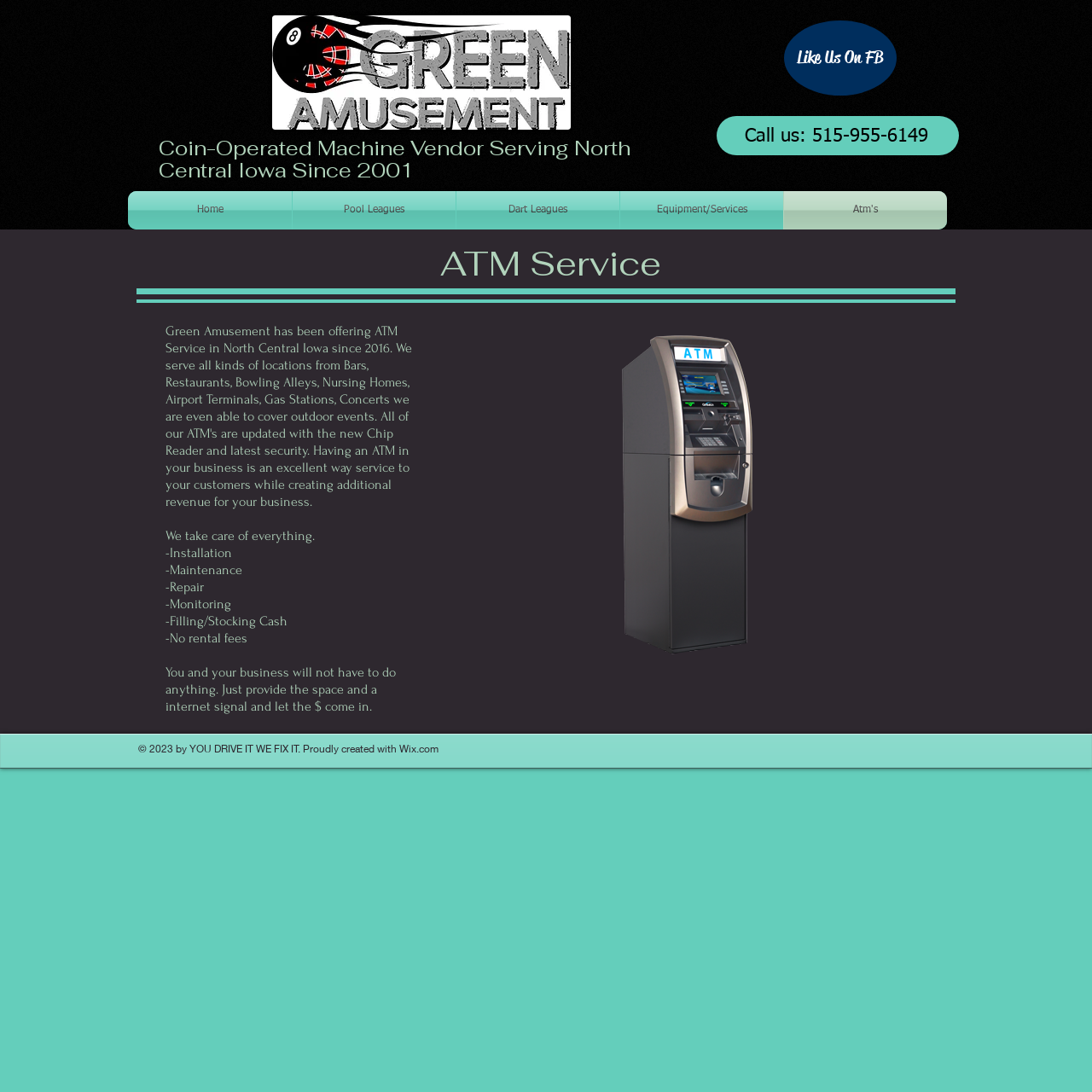Please identify the bounding box coordinates of the clickable area that will allow you to execute the instruction: "Read the 'Frequently Asked Questions'".

None